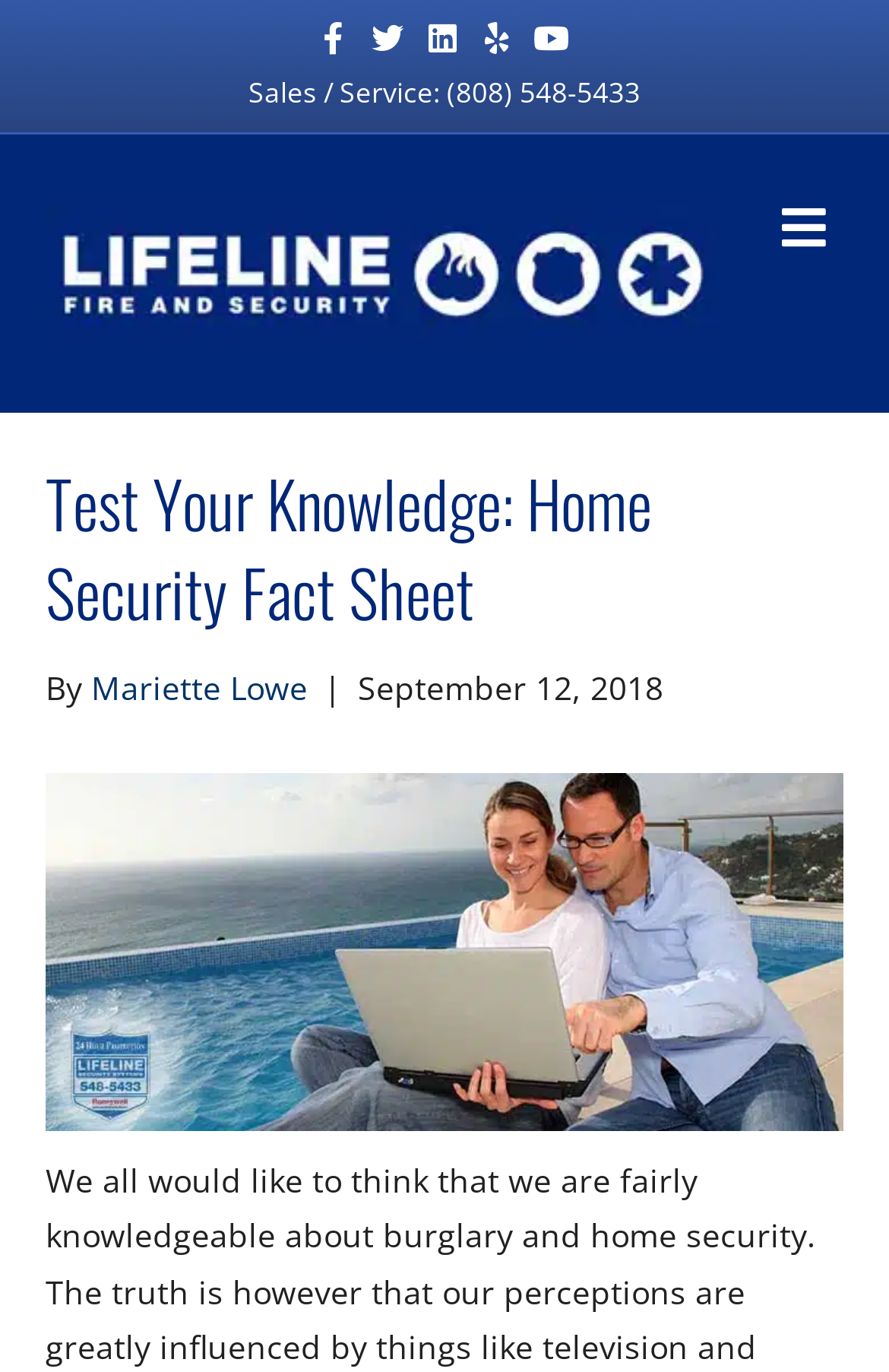Please find and report the bounding box coordinates of the element to click in order to perform the following action: "Read the article by Mariette Lowe". The coordinates should be expressed as four float numbers between 0 and 1, in the format [left, top, right, bottom].

[0.103, 0.485, 0.346, 0.516]